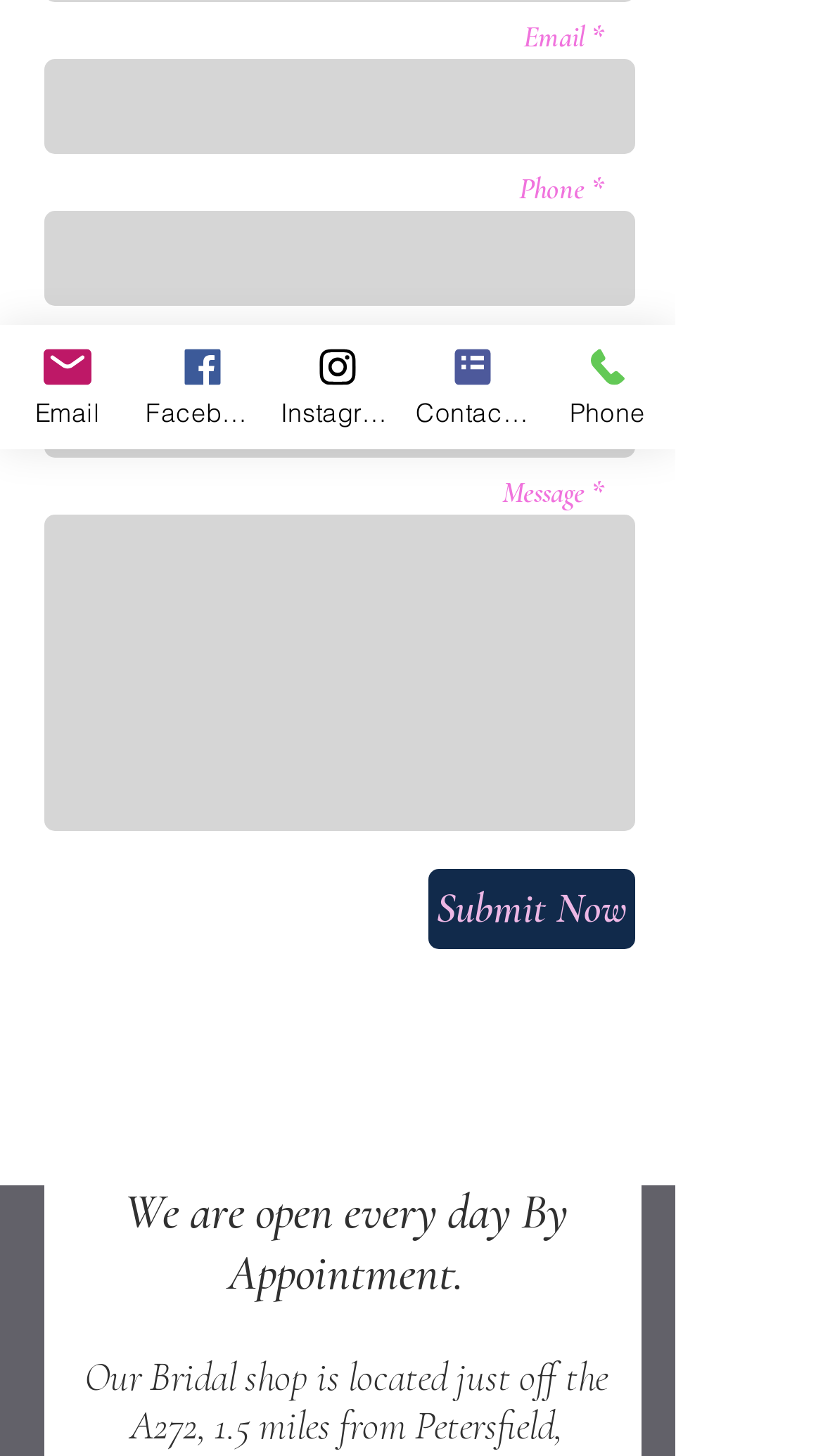Identify the bounding box for the described UI element: "Submit Now".

[0.521, 0.597, 0.772, 0.652]